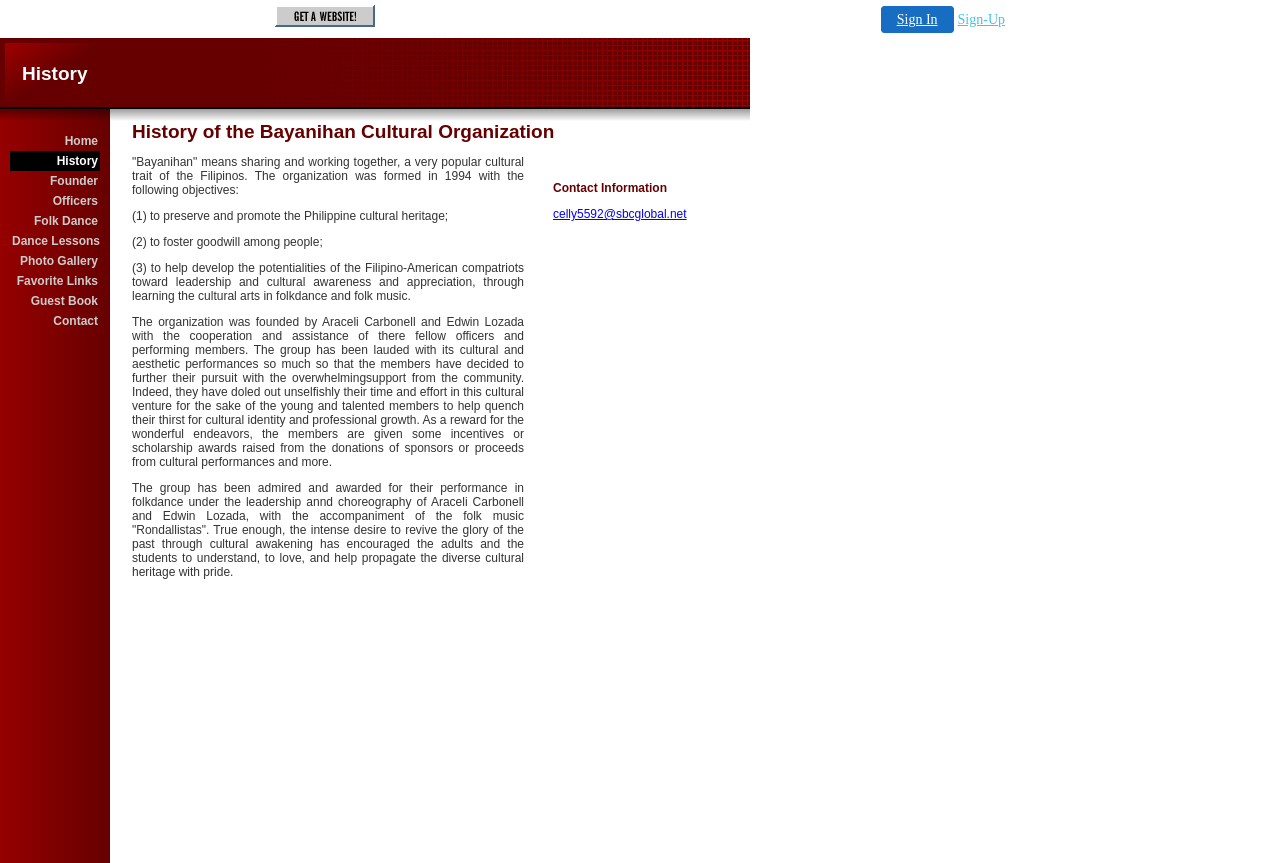Give a one-word or short-phrase answer to the following question: 
How can someone contact the organization?

celly5592@sbcglobal.net